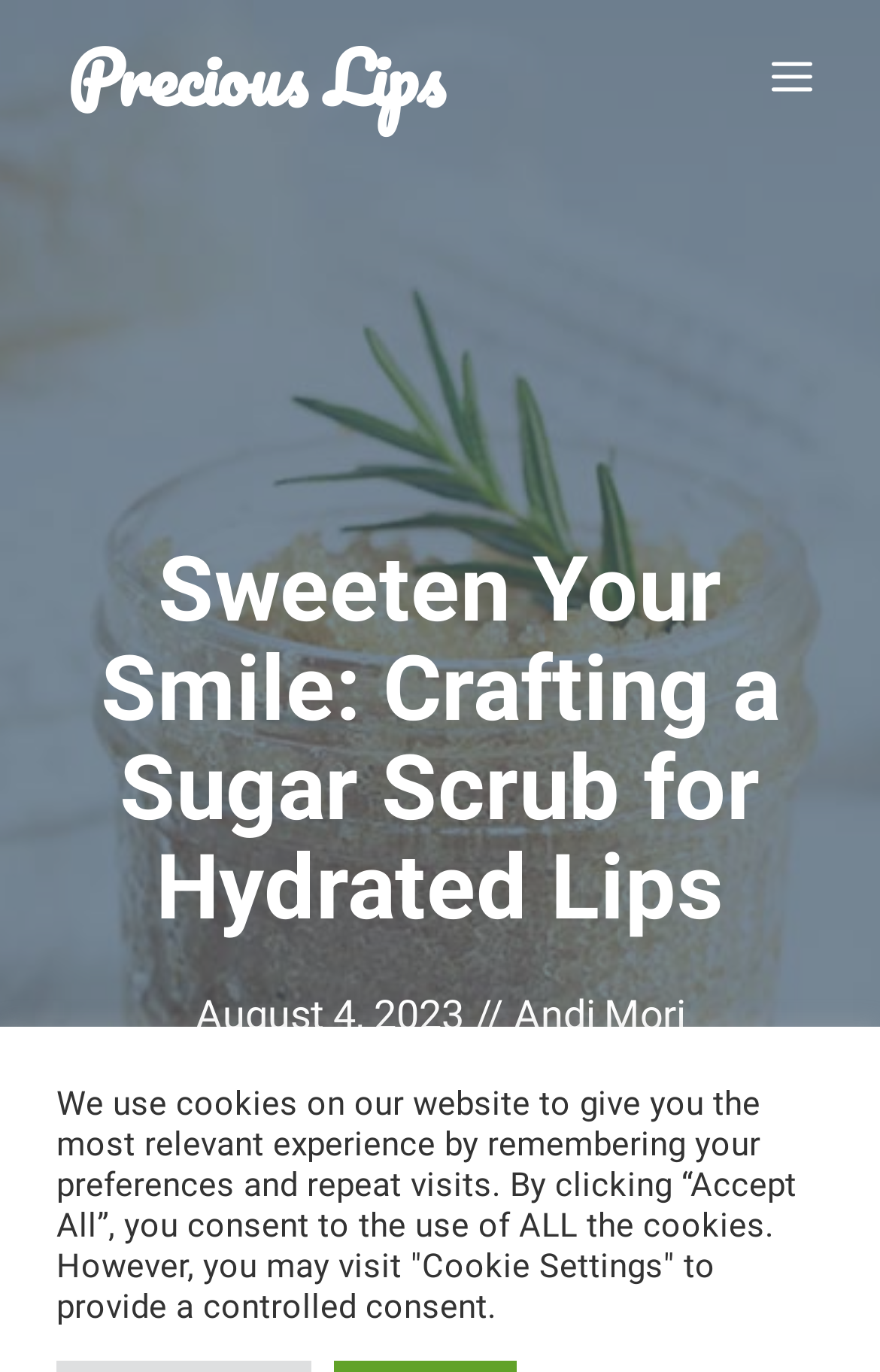Please predict the bounding box coordinates (top-left x, top-left y, bottom-right x, bottom-right y) for the UI element in the screenshot that fits the description: Menu

[0.877, 0.016, 0.974, 0.099]